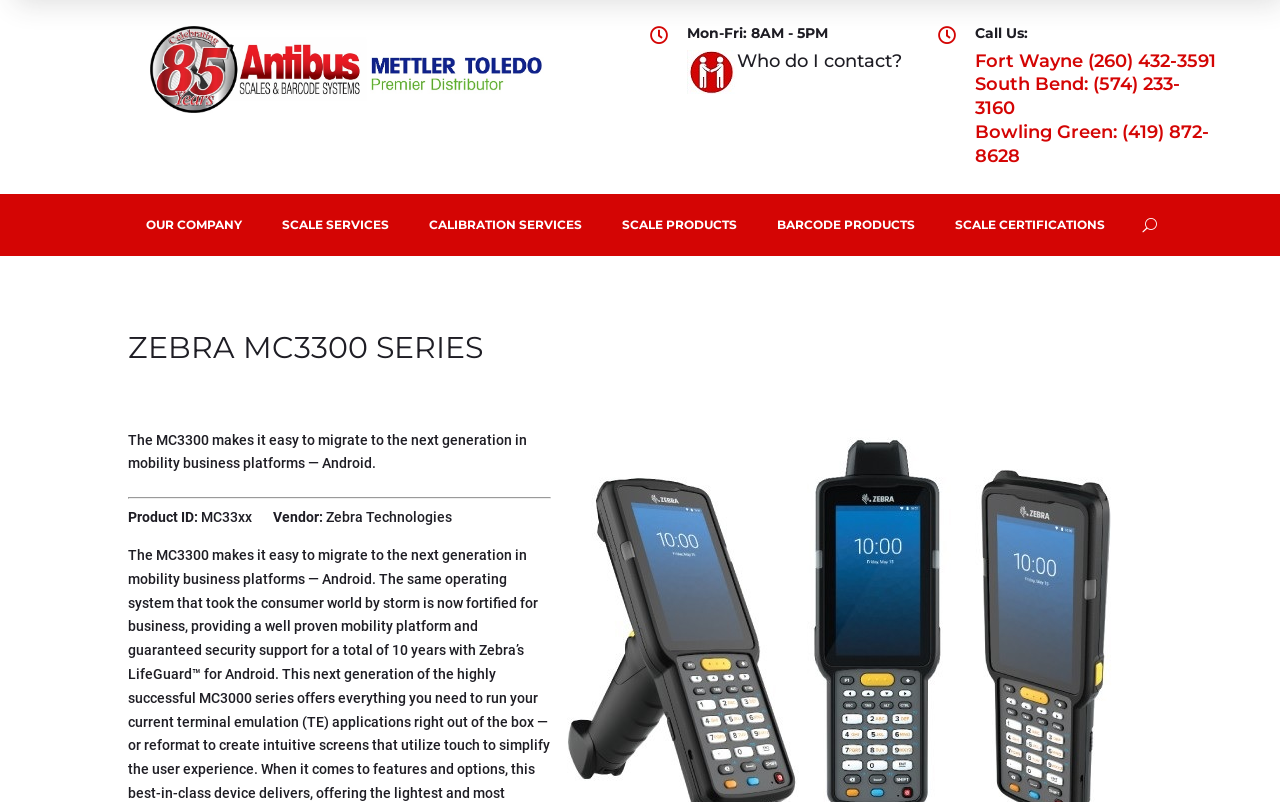What are the contact options?
Use the information from the screenshot to give a comprehensive response to the question.

I found the contact options by looking at the link elements on the webpage. Specifically, I found the links 'Fort Wayne (260) 432-3591', 'South Bend: (574) 233-3160', and 'Bowling Green: (419) 872-8628' which indicate that the contact options are phone numbers.